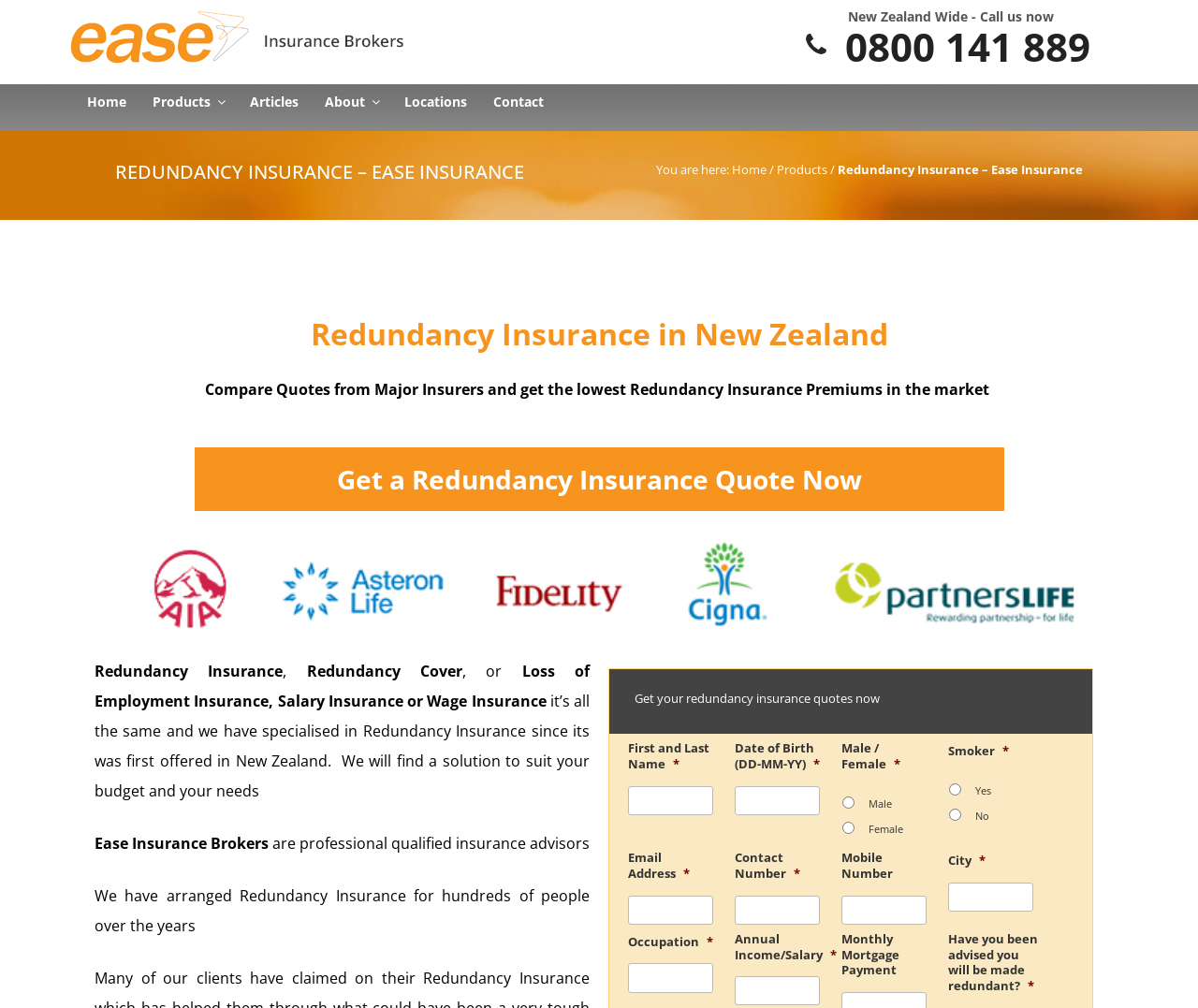Using the format (top-left x, top-left y, bottom-right x, bottom-right y), and given the element description, identify the bounding box coordinates within the screenshot: 0800 141 889

[0.67, 0.019, 0.91, 0.072]